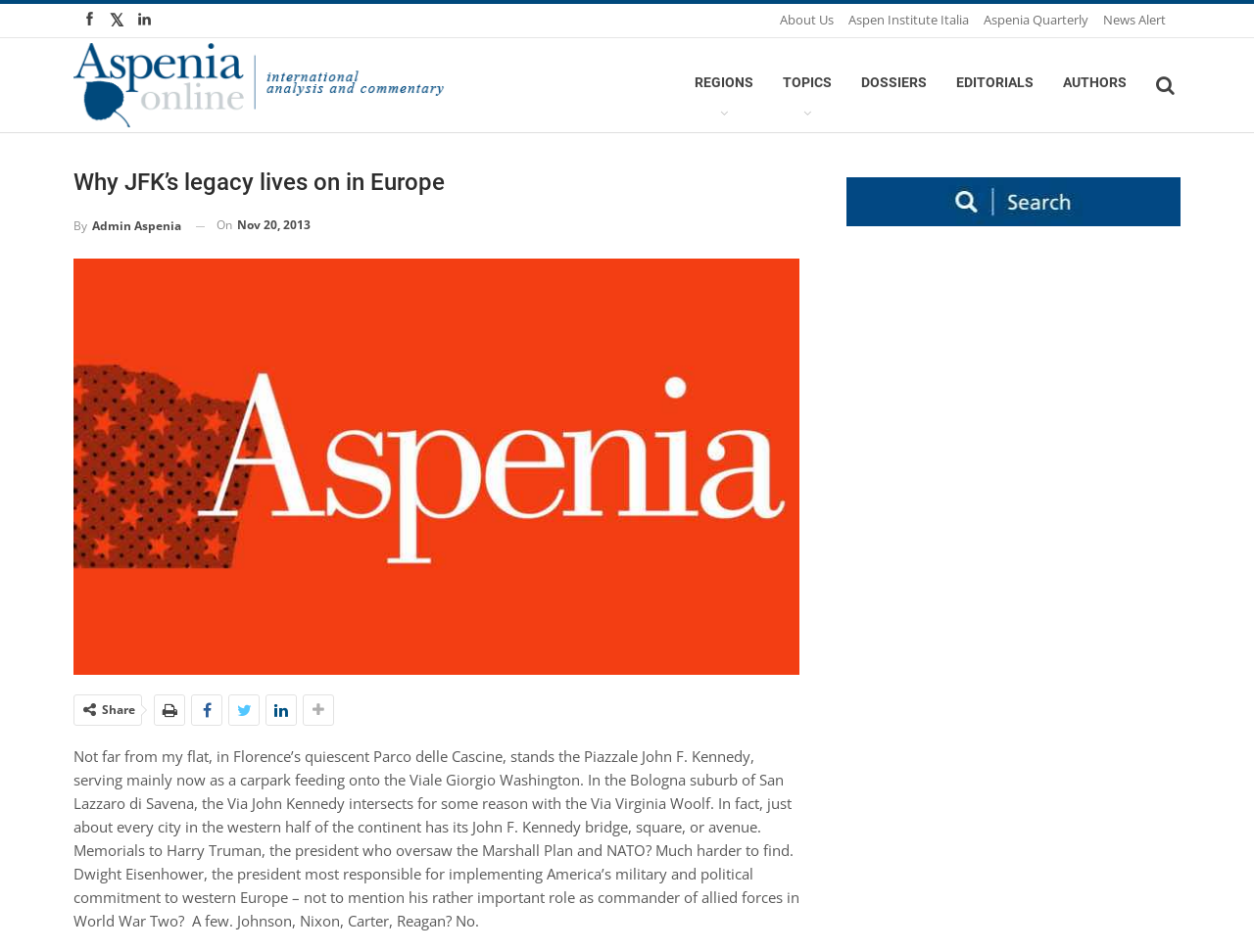Determine the bounding box coordinates for the area you should click to complete the following instruction: "Click on About Us".

[0.622, 0.011, 0.665, 0.03]